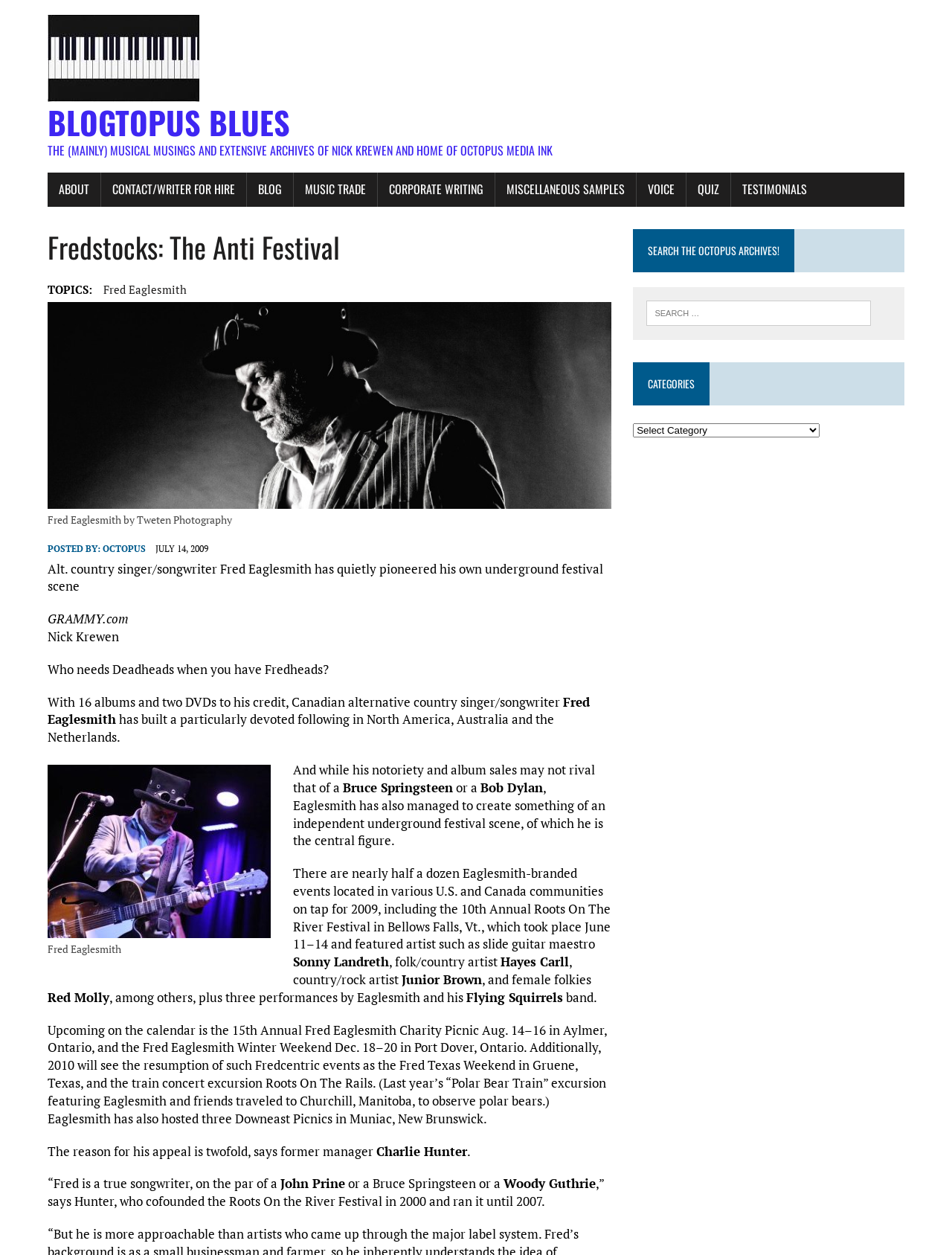Who is the singer/songwriter mentioned in the webpage? Based on the image, give a response in one word or a short phrase.

Fred Eaglesmith